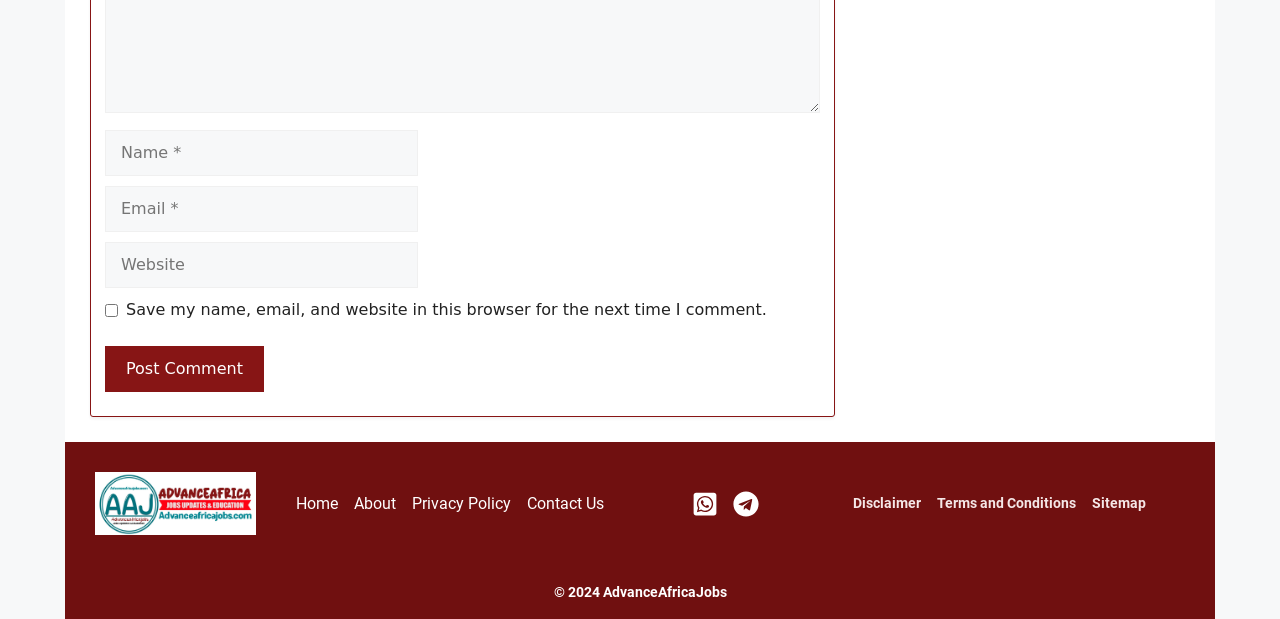Please mark the clickable region by giving the bounding box coordinates needed to complete this instruction: "Enter your name".

[0.082, 0.211, 0.327, 0.285]